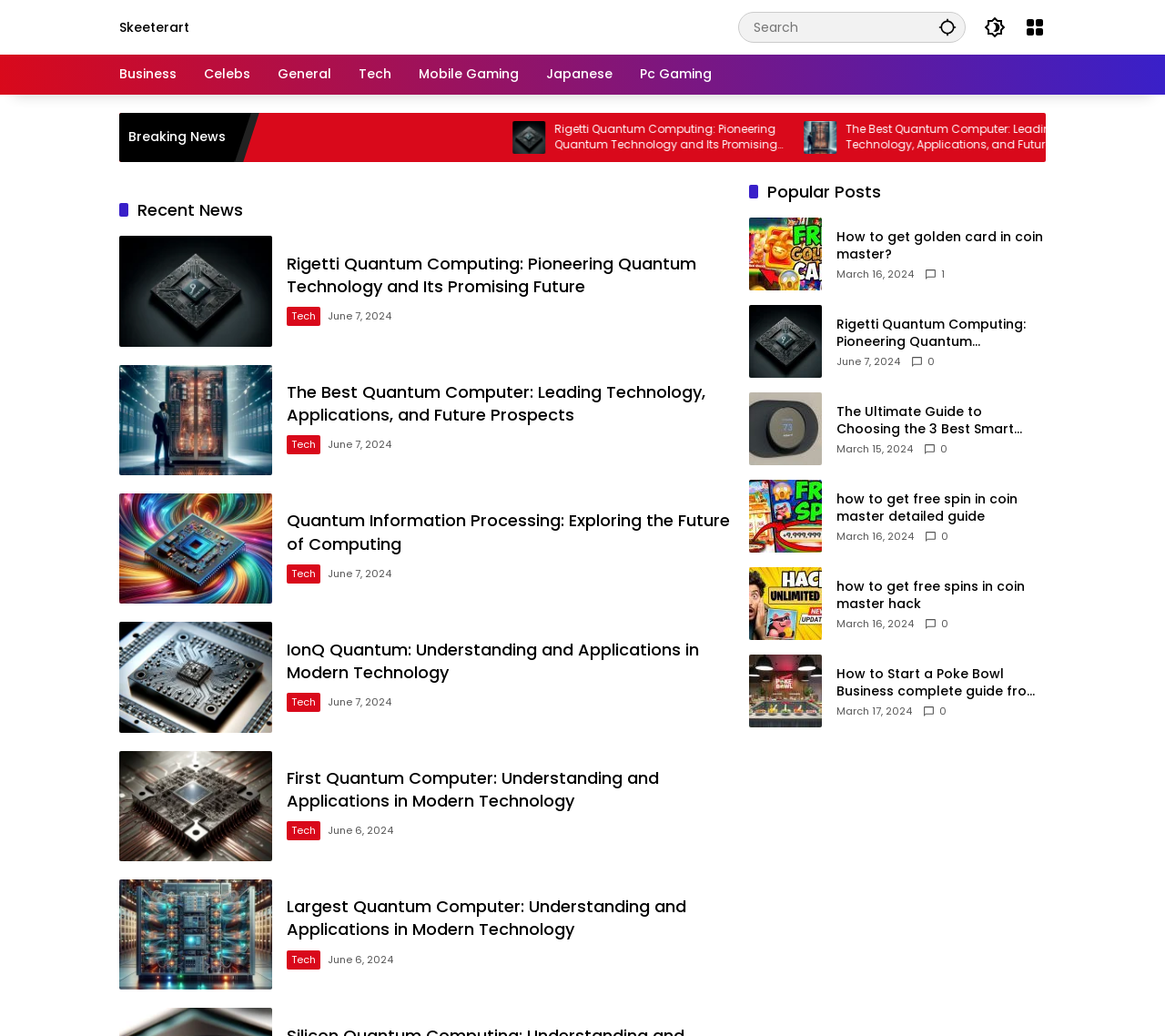Show the bounding box coordinates for the HTML element as described: "aria-label="Open Menu"".

[0.879, 0.016, 0.898, 0.037]